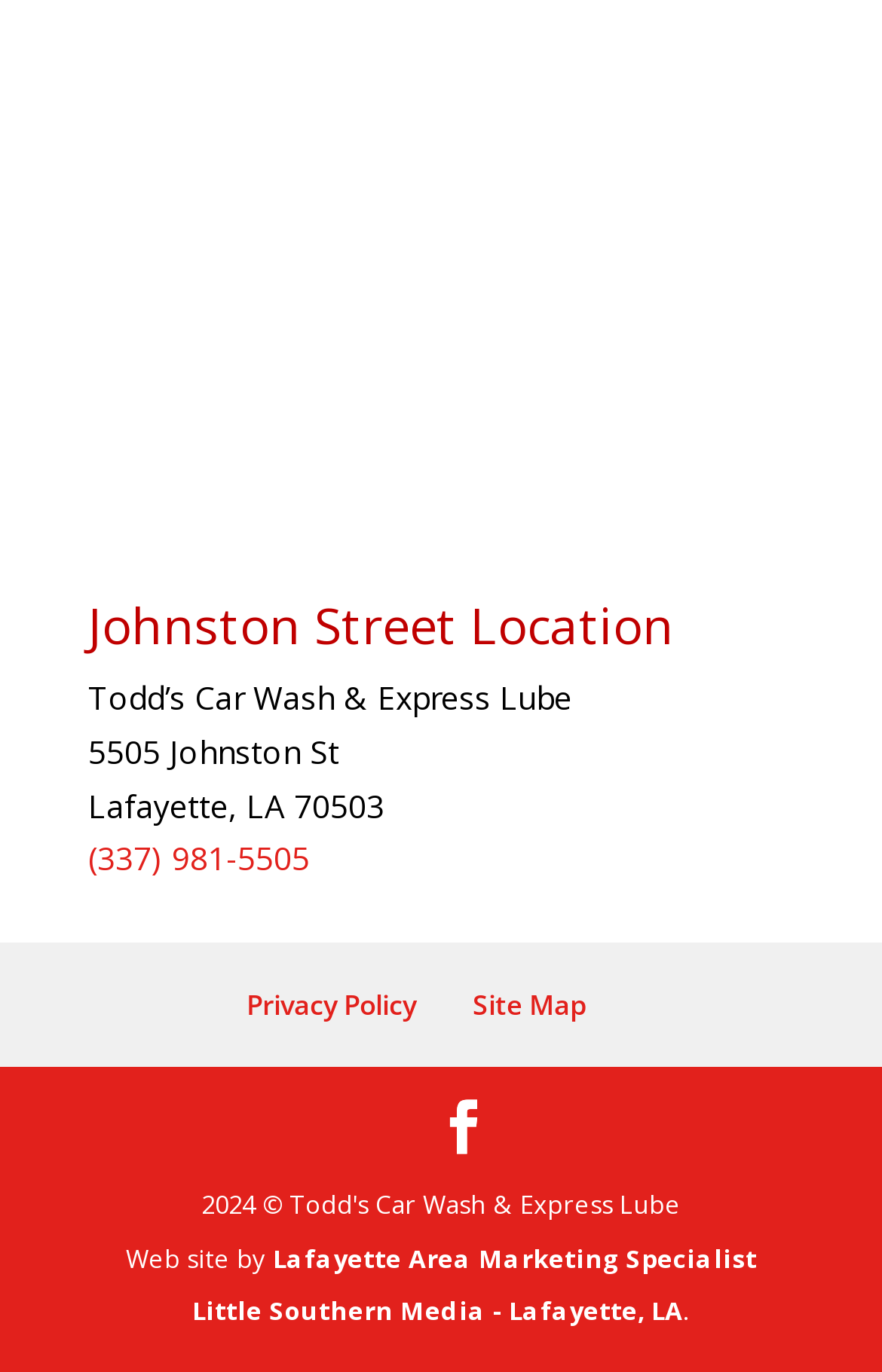What is the city and state of Todd's Car Wash & Express Lube?
Analyze the screenshot and provide a detailed answer to the question.

I found the city and state by looking at the StaticText element that contains the location information, which is 'Lafayette, LA 70503'.